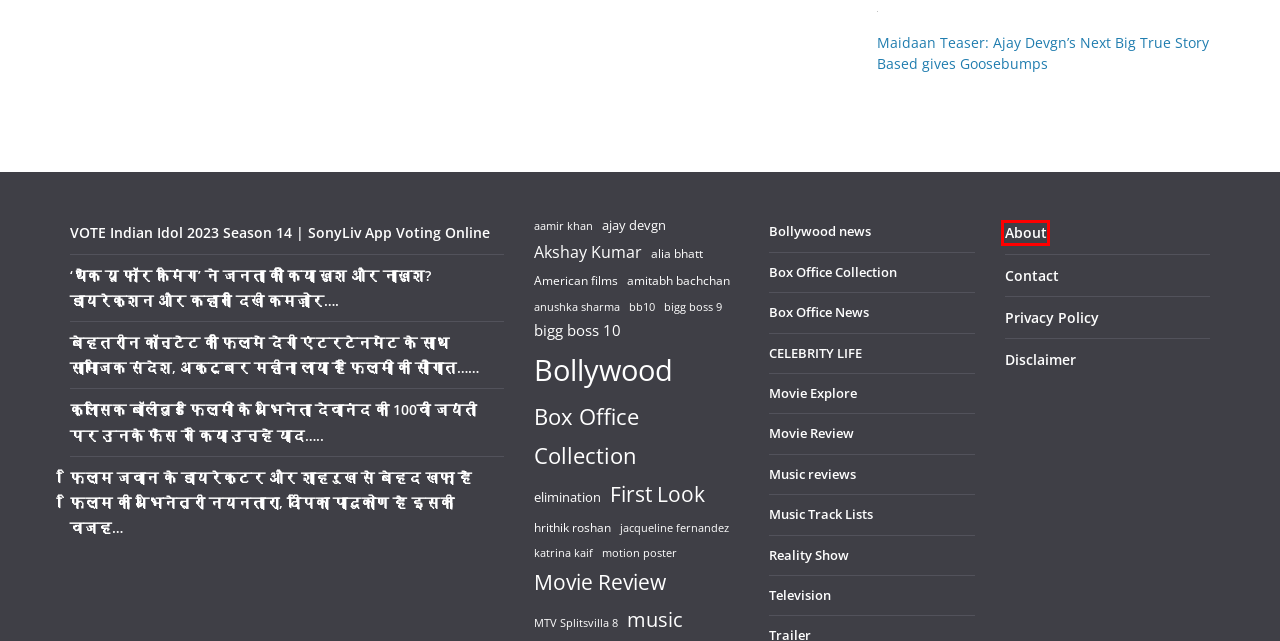Analyze the screenshot of a webpage with a red bounding box and select the webpage description that most accurately describes the new page resulting from clicking the element inside the red box. Here are the candidates:
A. First Look - BollywoodFarm
B. Akshay Kumar - BollywoodFarm
C. bigg boss 10 - BollywoodFarm
D. Disclaimer - BollywoodFarm
E. music - BollywoodFarm
F. Bollywood news - BollywoodFarm
G. About - BollywoodFarm
H. Movie Explore - BollywoodFarm

G